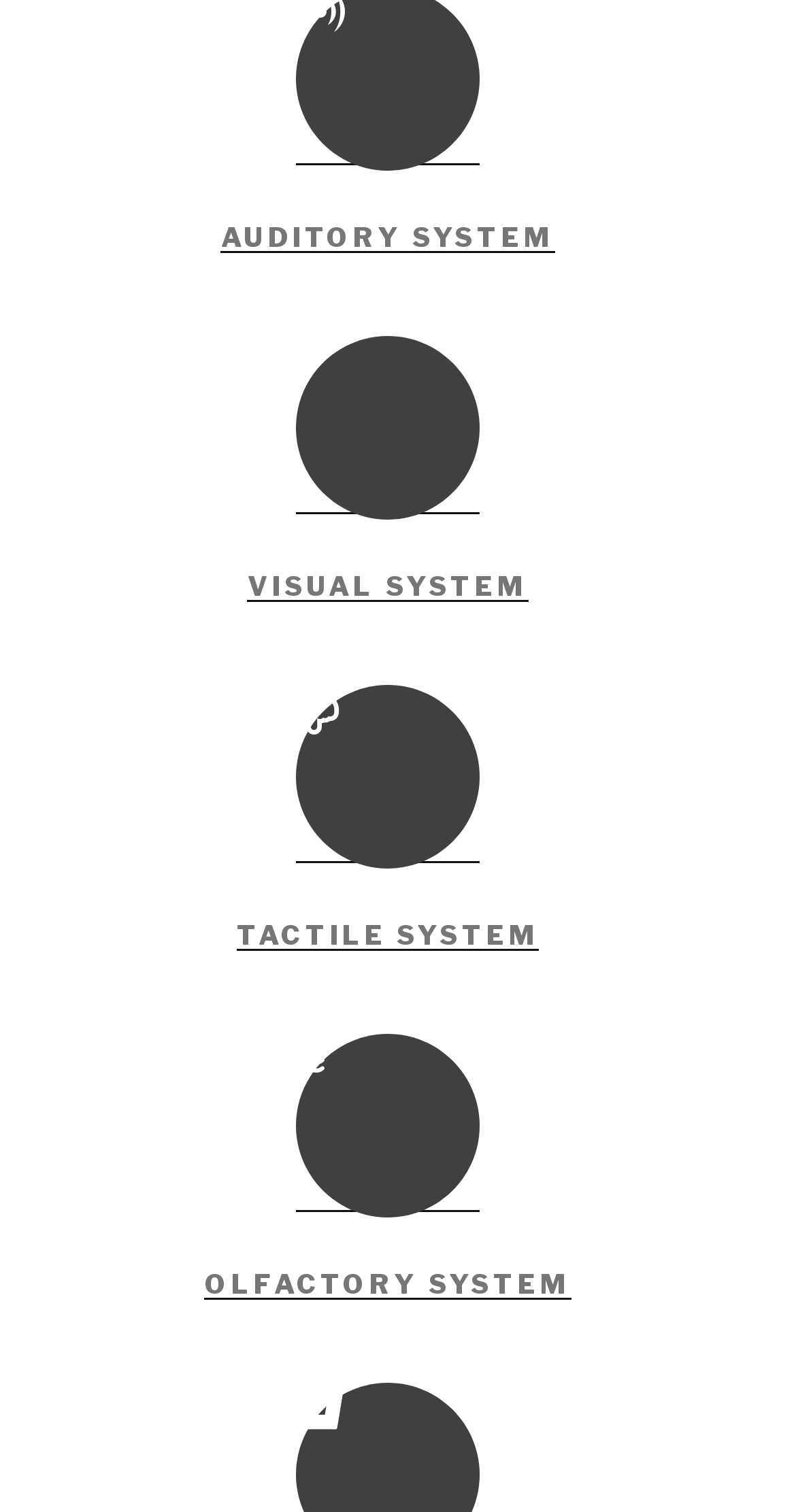Answer briefly with one word or phrase:
How many links are there on the page?

8